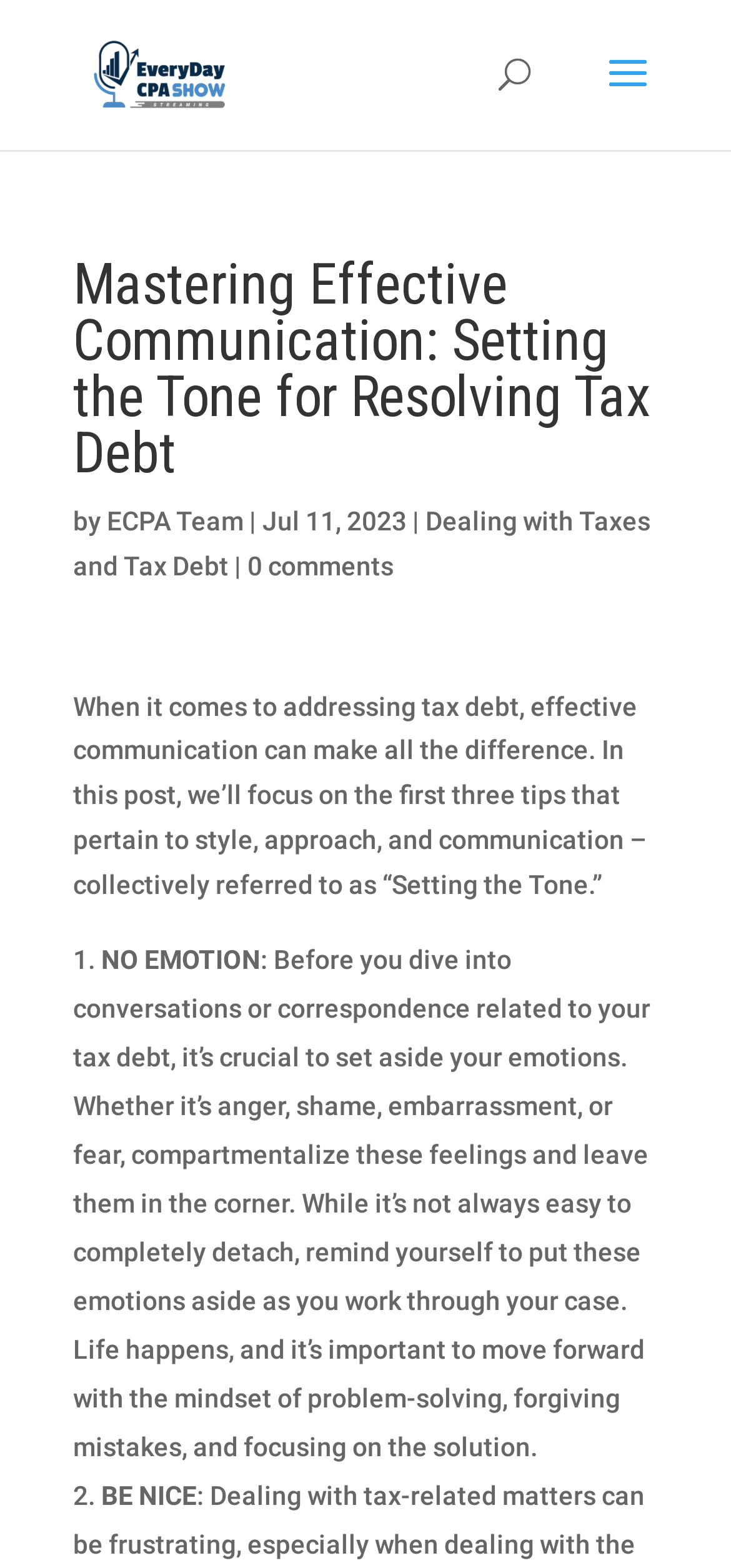Based on the image, please elaborate on the answer to the following question:
What is the date of the article?

The date of the article is mentioned below the title, where it says 'Jul 11, 2023'.